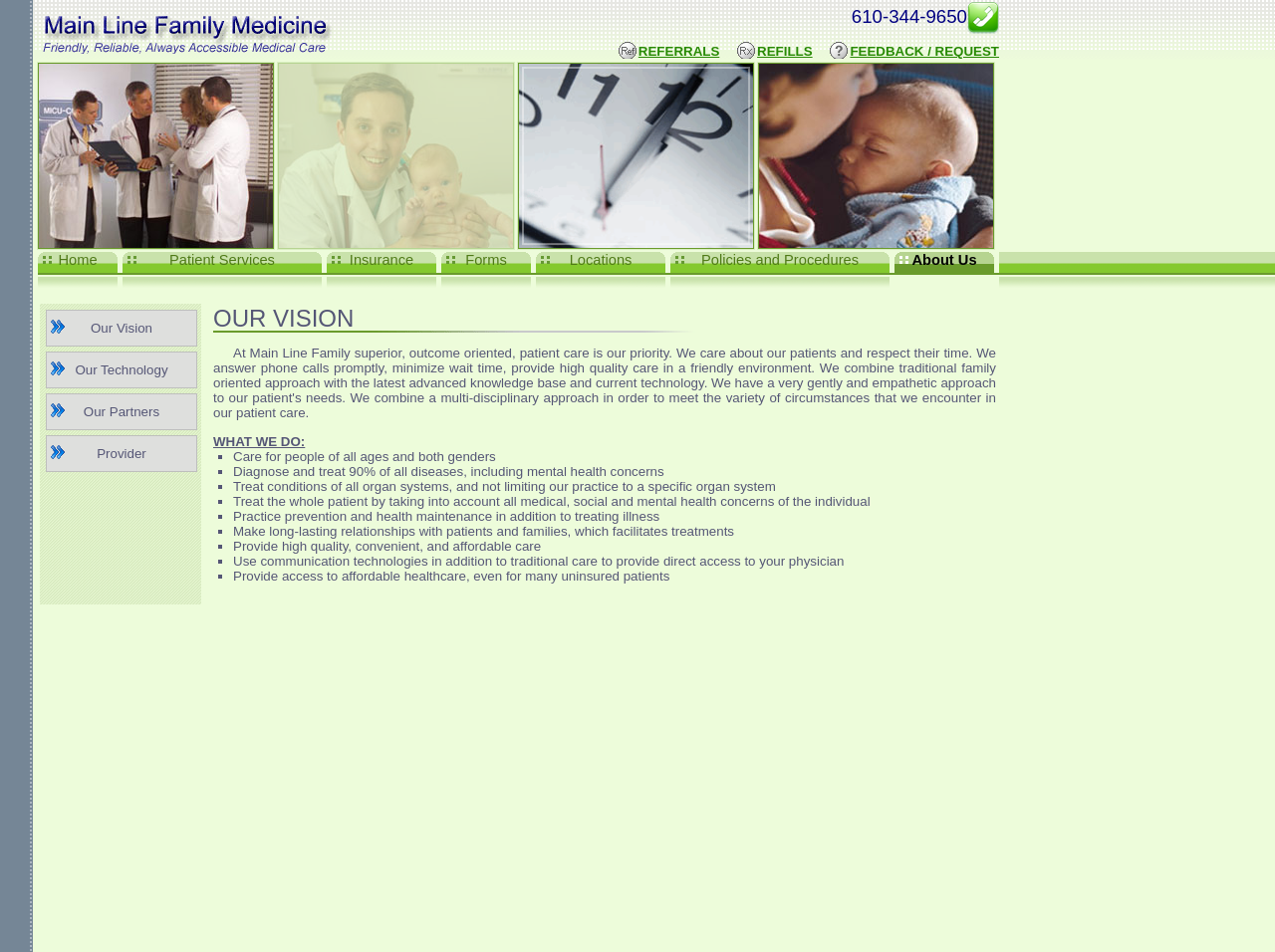Create a detailed summary of all the visual and textual information on the webpage.

The webpage is about Main Line Family Medicine, with a focus on their vision and values. At the top, there is a layout table with a phone number "610-344-9650" and an image on the right side. Below this, there are three links: "REFERRALS", "REFILLS", and "FEEDBACK / REQUEST".

Further down, there is a table with five grid cells, each containing an image. These images are arranged horizontally across the page.

Below the image table, there is a layout table with a navigation menu. The menu items are "Home", "Patient Services", "Insurance", "Forms", "Locations", "Policies and Procedures", and "About Us". Each item is a link, and they are separated by small gaps.

The main content of the page is a section titled "Our Vision". This section describes the mission and values of Main Line Family Medicine, including their commitment to providing superior, outcome-oriented, patient care. The text is divided into paragraphs and bullet points, with headings and list markers used to organize the content. The section also mentions the services they provide, such as diagnosing and treating diseases, practicing prevention and health maintenance, and making long-lasting relationships with patients and families.